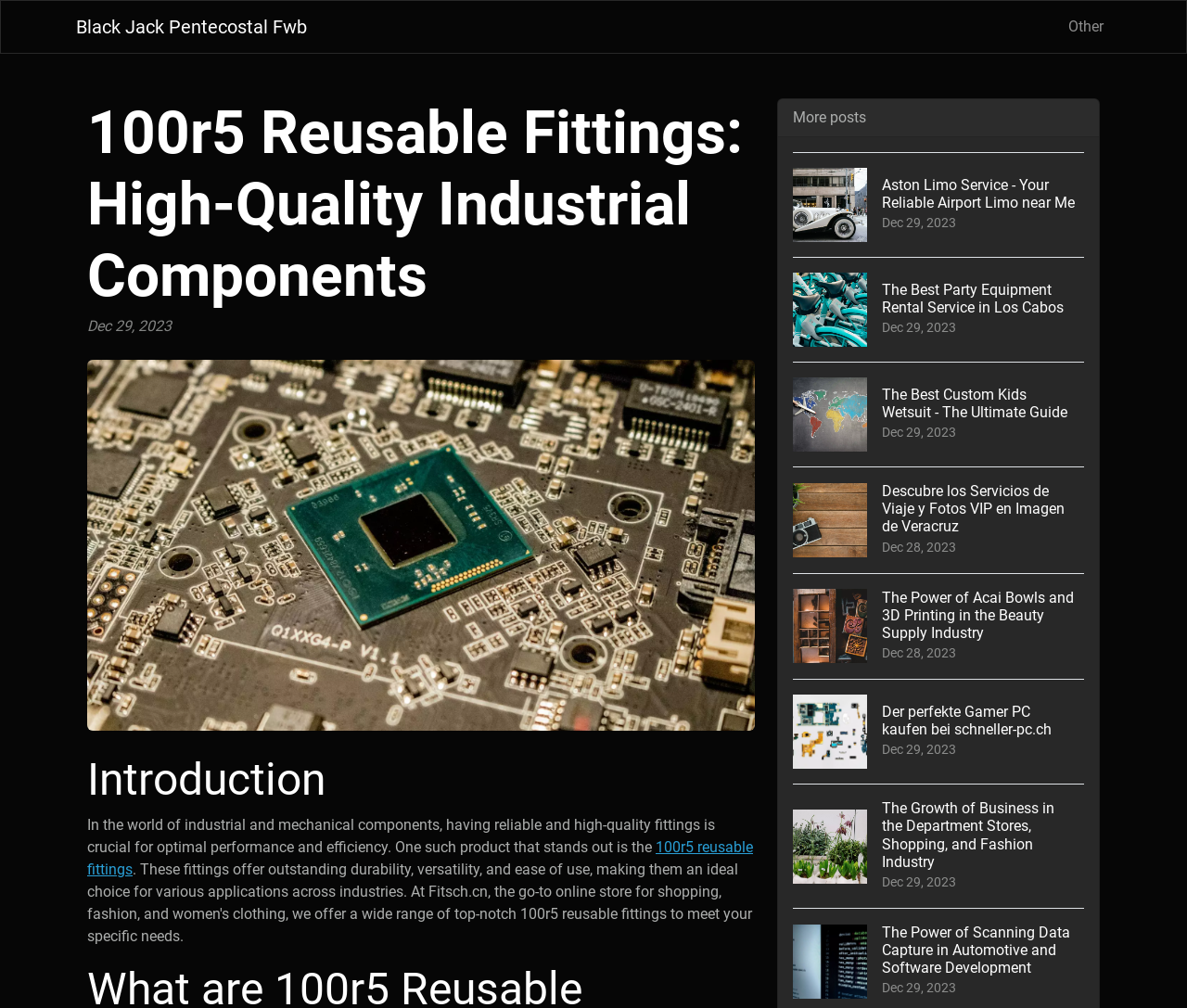Please answer the following question using a single word or phrase: 
What type of components are discussed on this webpage?

Industrial and mechanical components